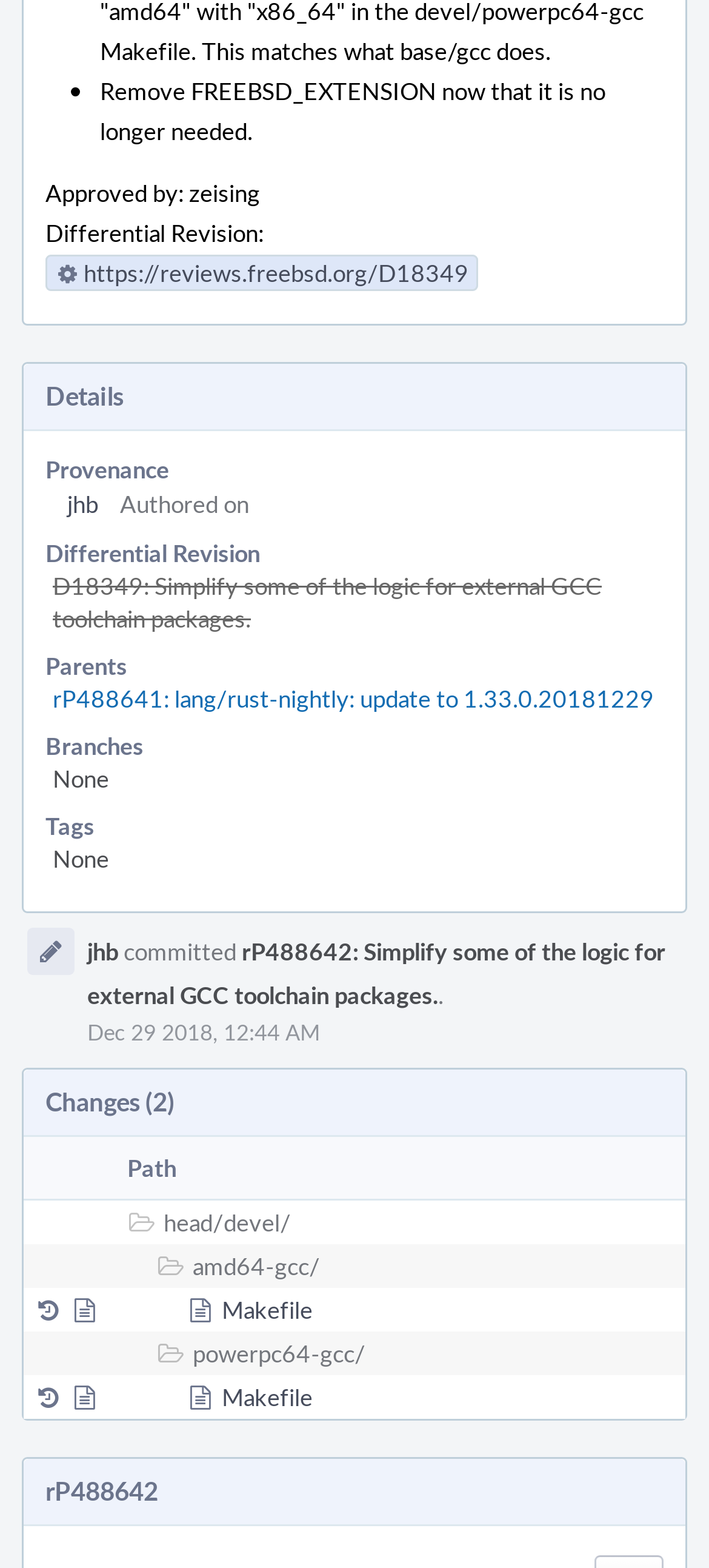Provide your answer to the question using just one word or phrase: When was this committed?

Dec 29 2018, 12:44 AM